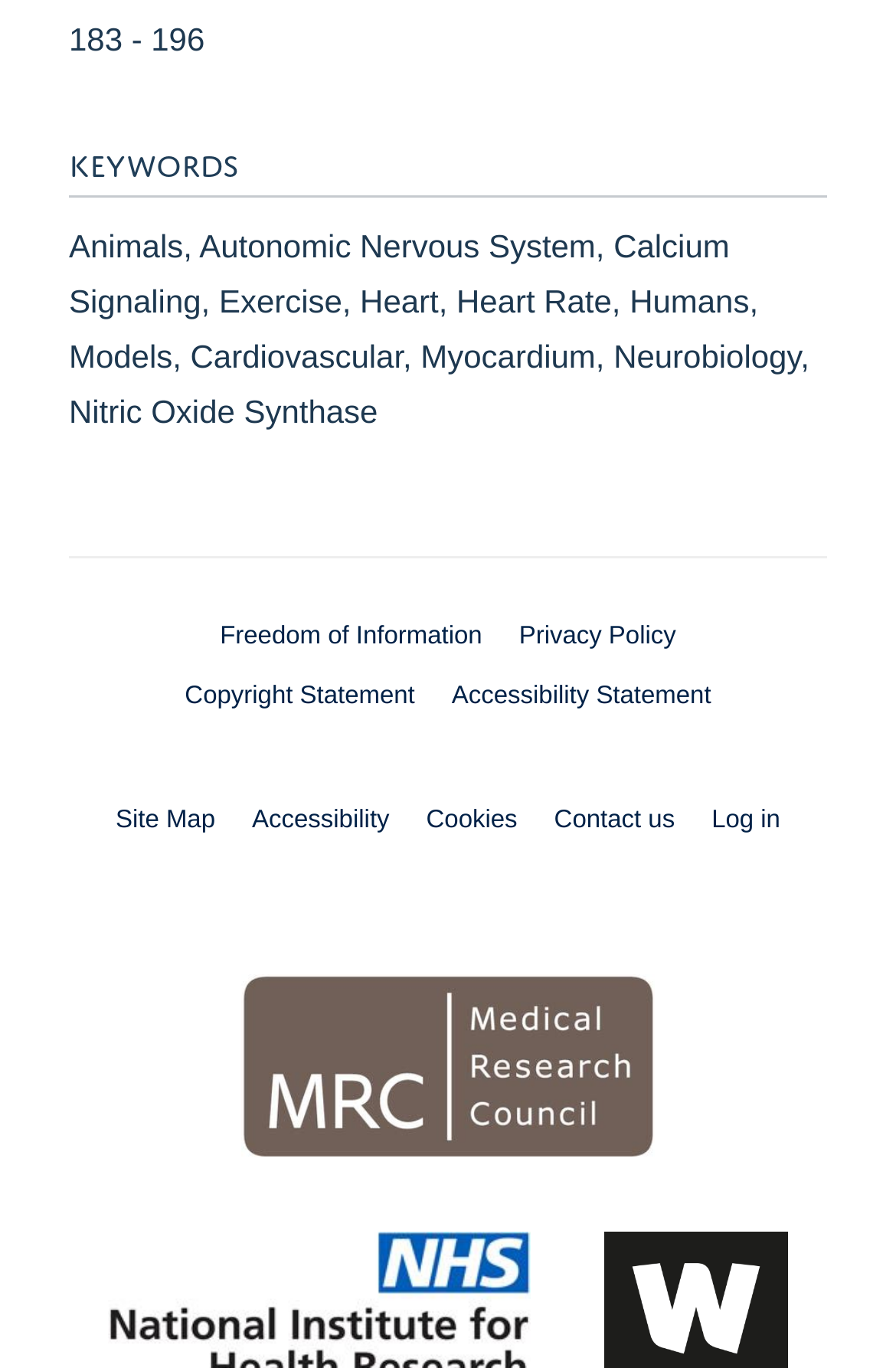Specify the bounding box coordinates of the element's area that should be clicked to execute the given instruction: "Contact us". The coordinates should be four float numbers between 0 and 1, i.e., [left, top, right, bottom].

[0.618, 0.589, 0.753, 0.609]